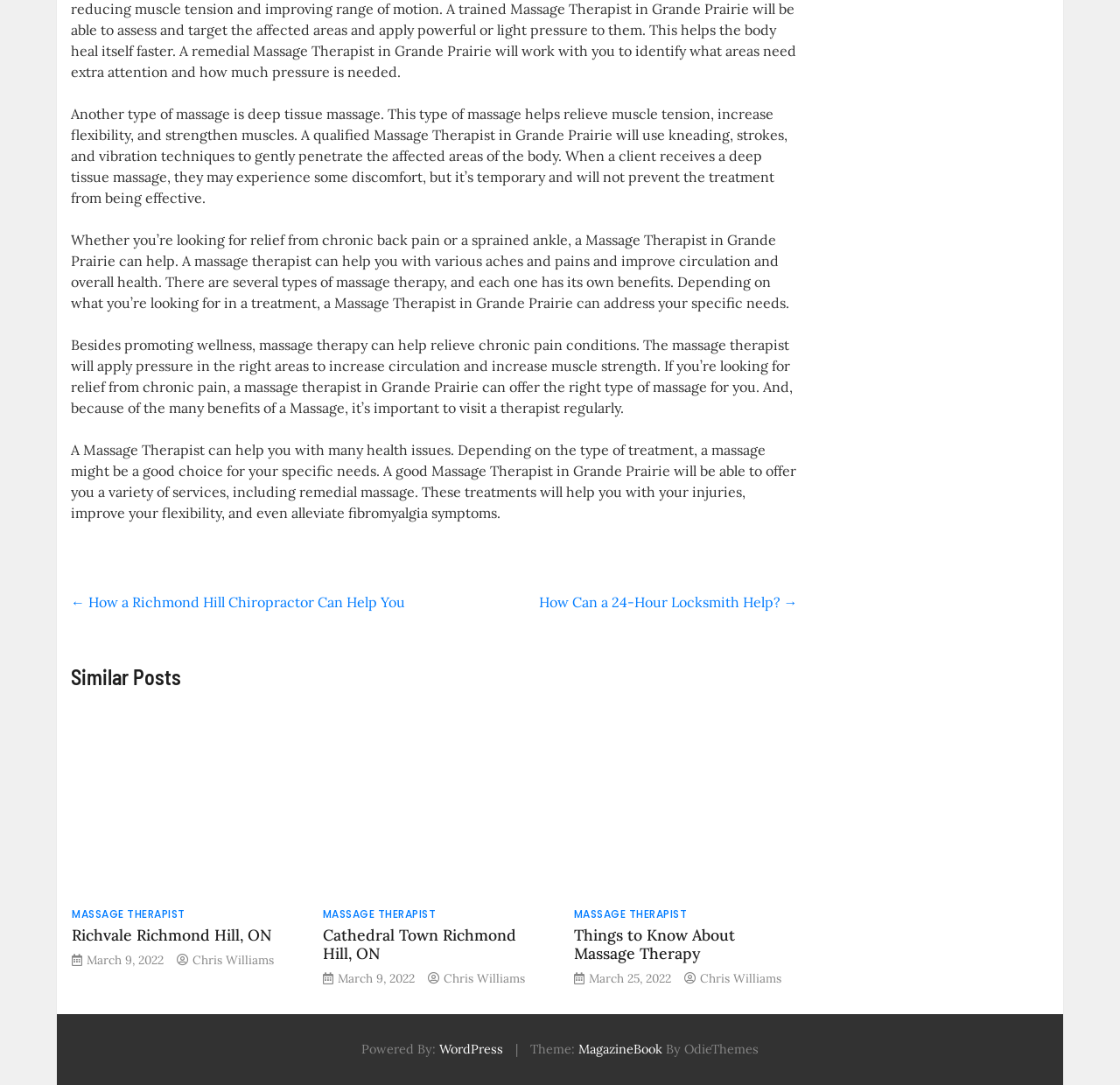Reply to the question with a single word or phrase:
How many articles are listed under 'Similar Posts'?

3